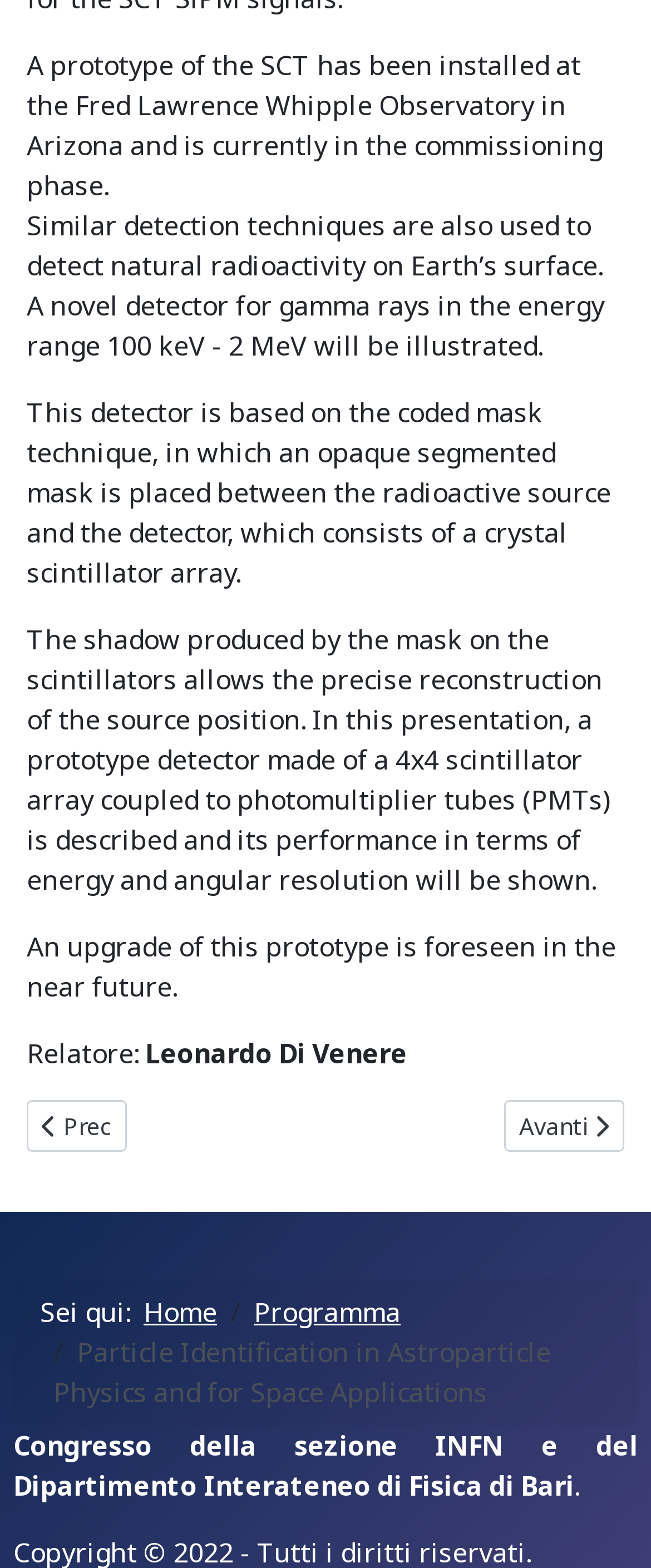Answer the question below with a single word or a brief phrase: 
Who is the relatore of the presentation?

Leonardo Di Venere